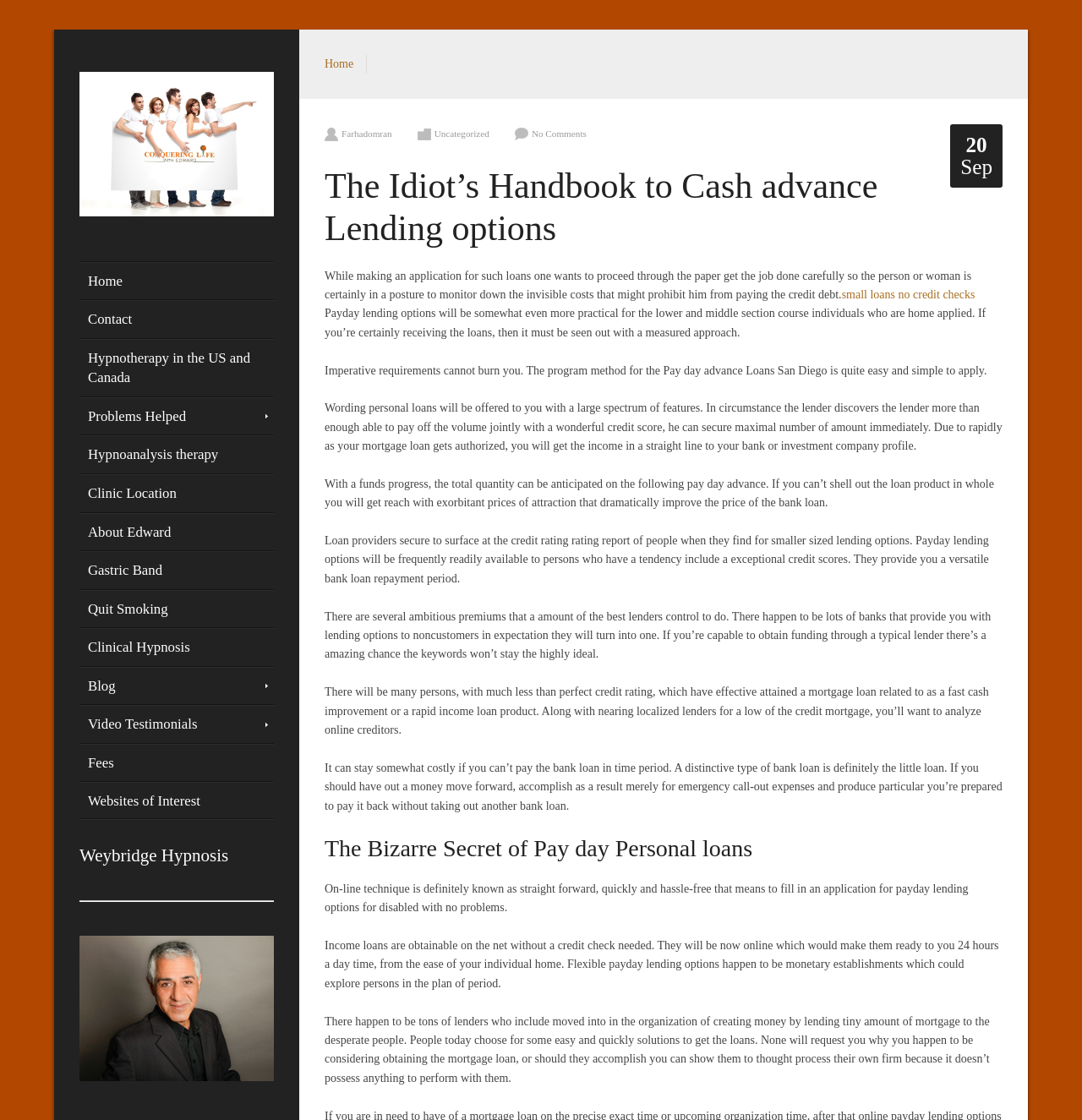From the element description: "Blog", extract the bounding box coordinates of the UI element. The coordinates should be expressed as four float numbers between 0 and 1, in the order [left, top, right, bottom].

[0.073, 0.596, 0.253, 0.629]